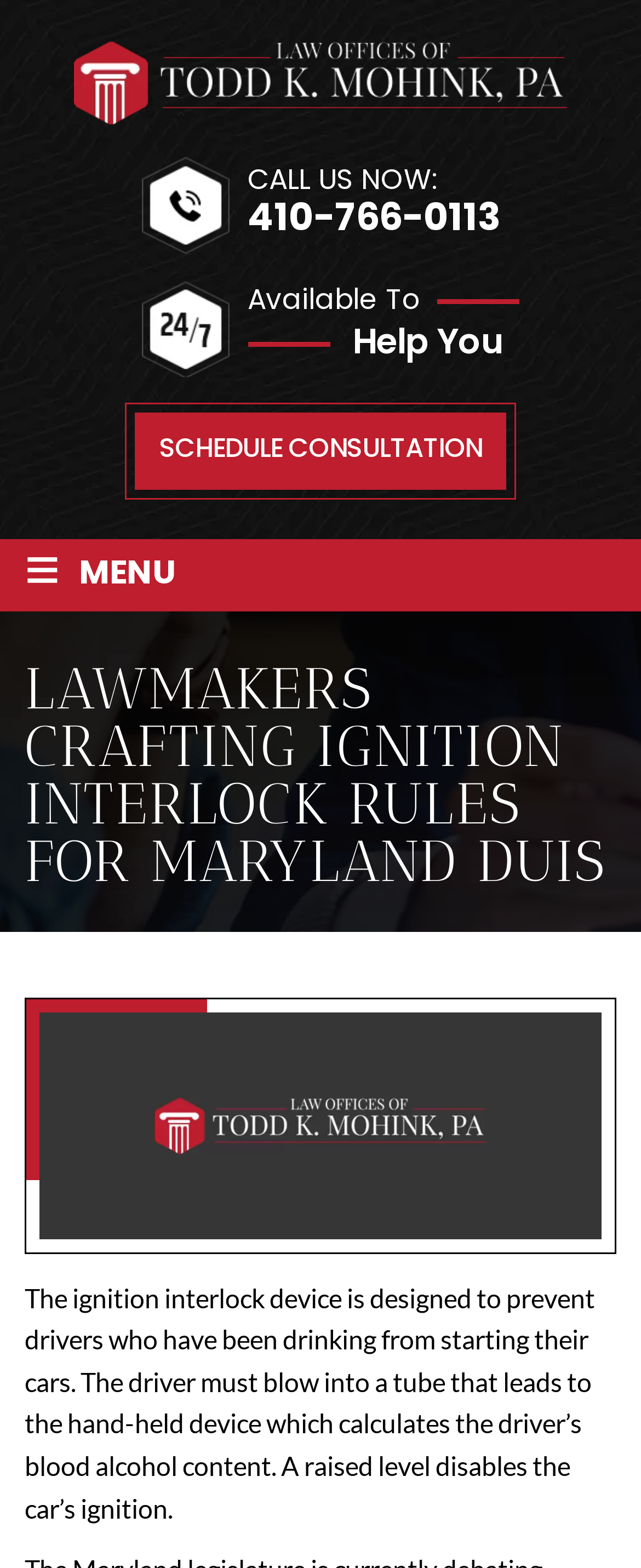Please find the bounding box for the UI component described as follows: "410-766-0113".

[0.386, 0.121, 0.781, 0.161]